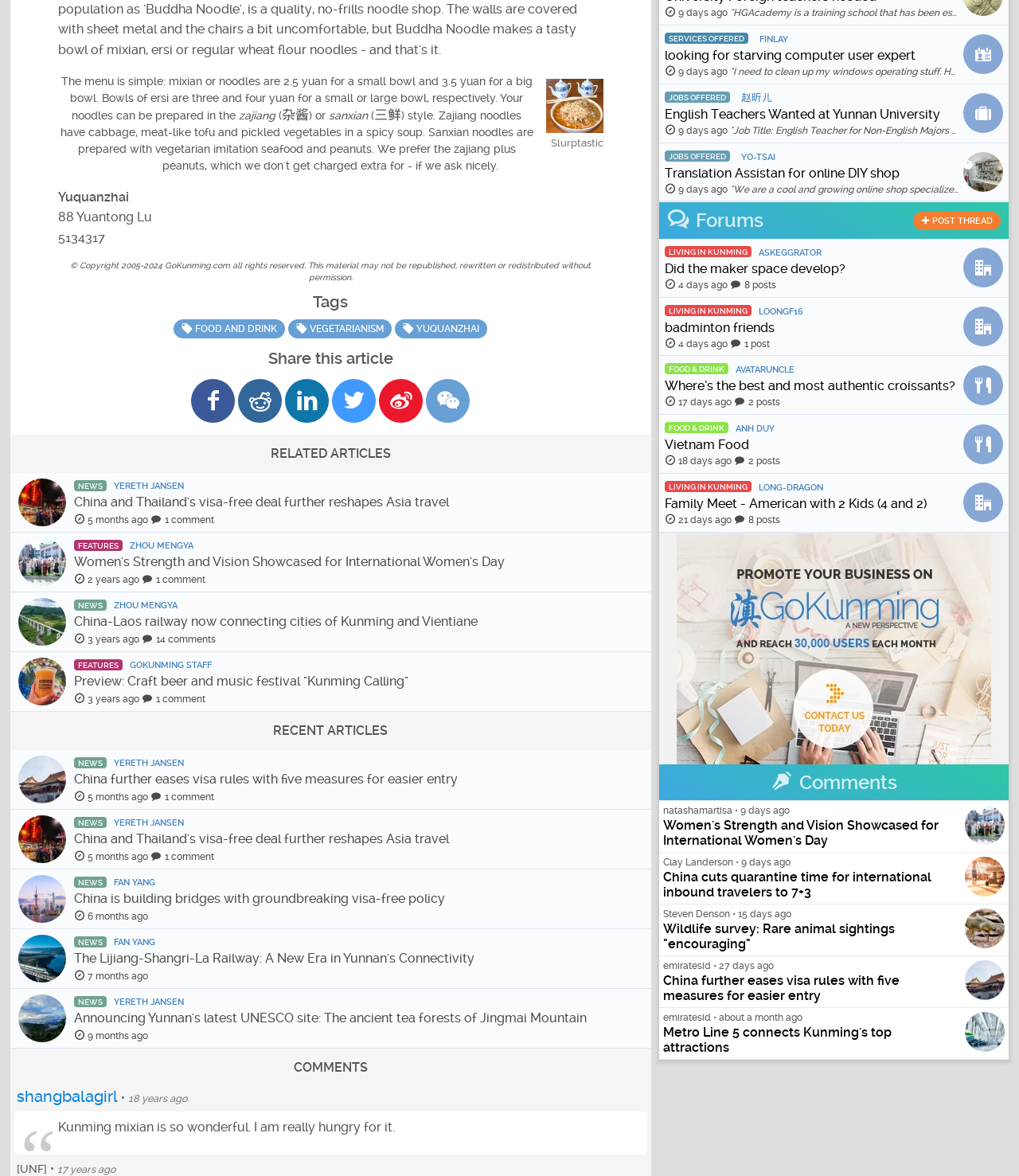Find the bounding box coordinates of the element to click in order to complete this instruction: "Check the 'RECENT ARTICLES'". The bounding box coordinates must be four float numbers between 0 and 1, denoted as [left, top, right, bottom].

[0.01, 0.616, 0.639, 0.627]